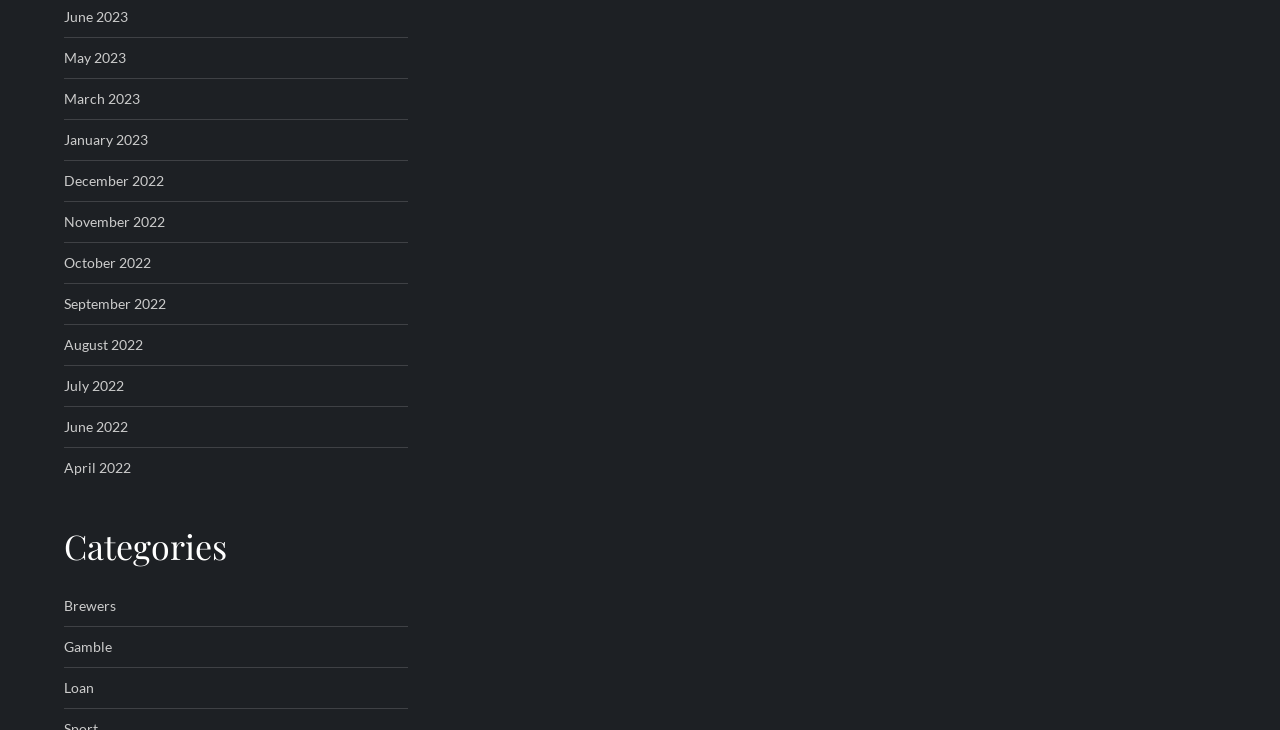Bounding box coordinates must be specified in the format (top-left x, top-left y, bottom-right x, bottom-right y). All values should be floating point numbers between 0 and 1. What are the bounding box coordinates of the UI element described as: Democratic Republic of the Congo

None